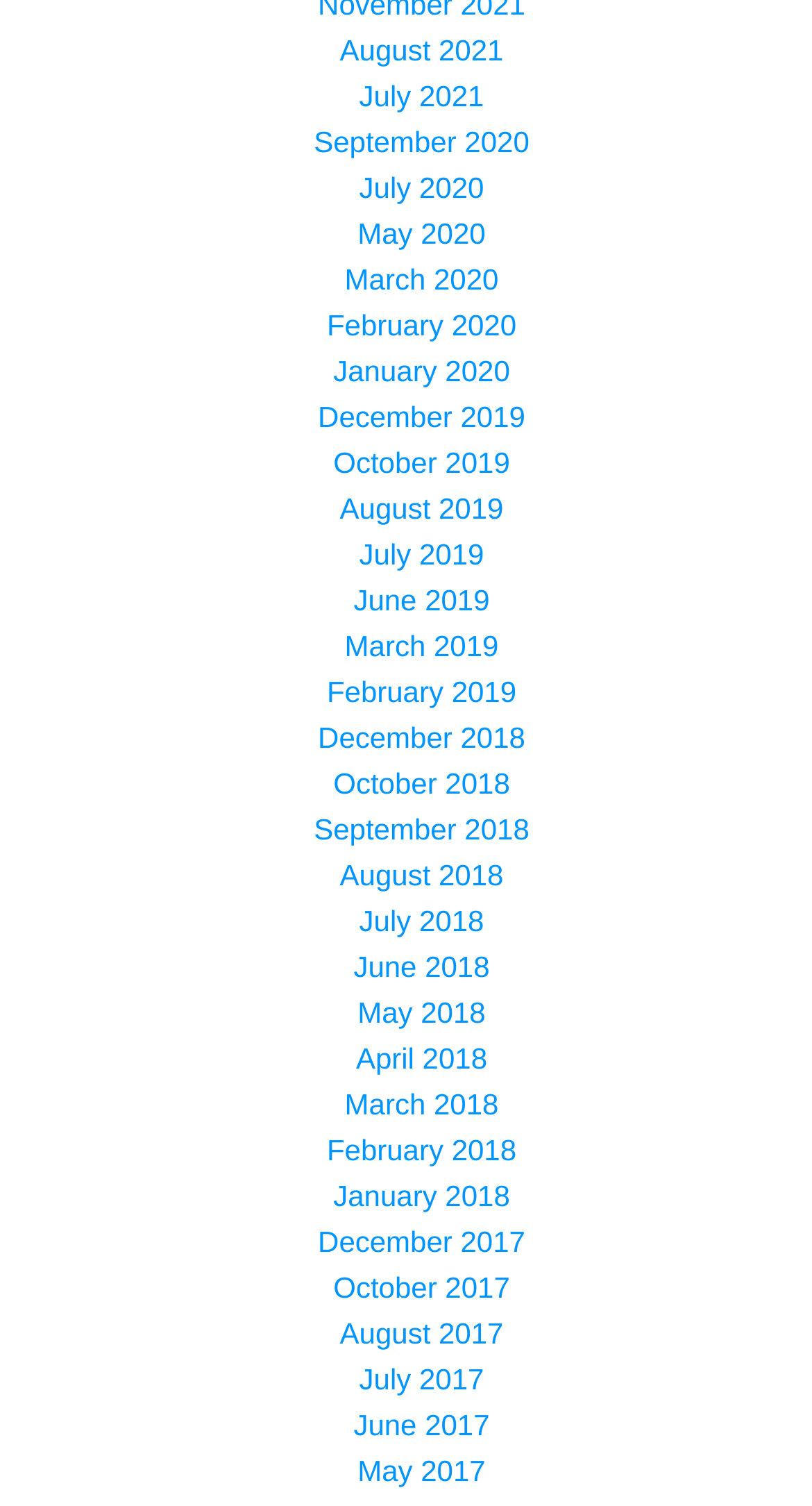Please give a succinct answer using a single word or phrase:
What is the earliest month available on this webpage?

December 2017